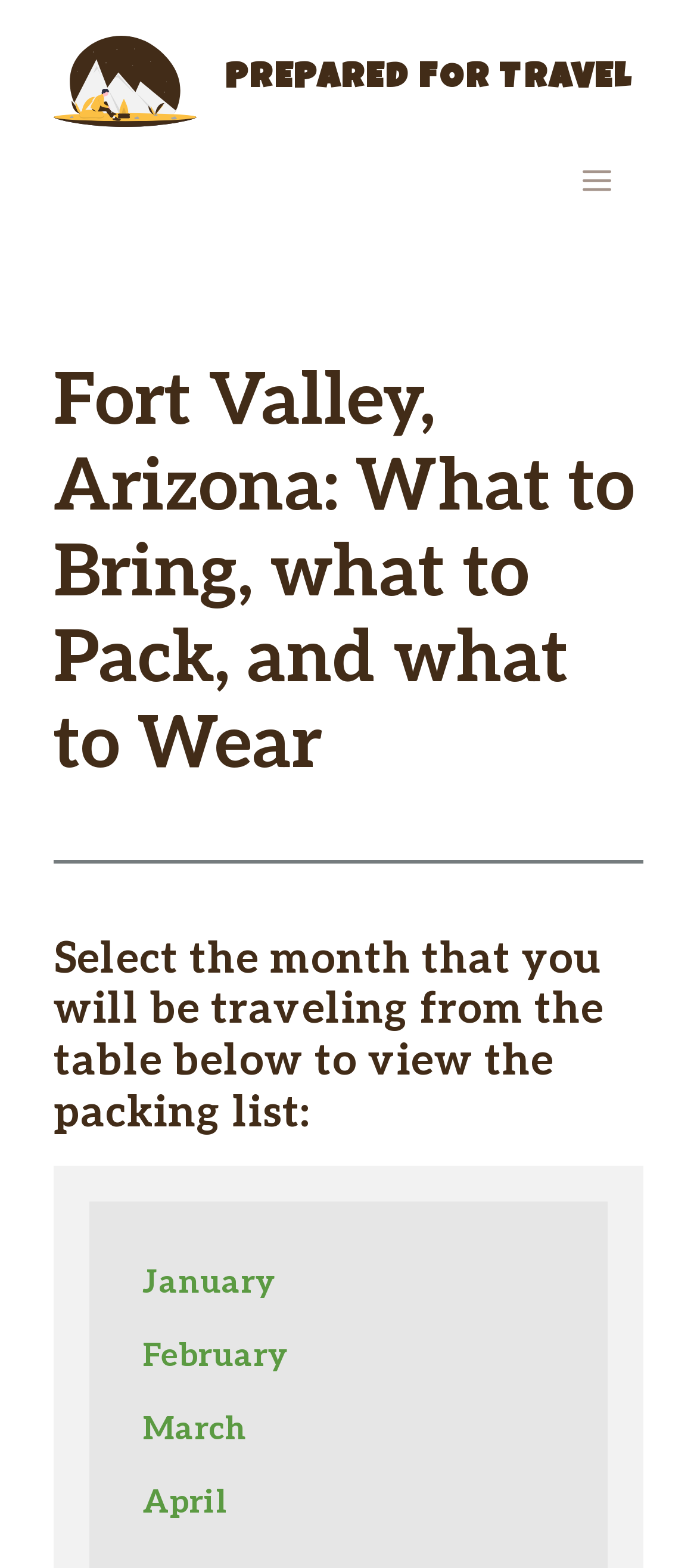Create a detailed description of the webpage's content and layout.

The webpage is about preparing for travel to Fort Valley, Arizona, specifically focusing on what to bring, pack, and wear. At the top of the page, there is a banner with the site's name, "Prepared For Travel", accompanied by an image with the same name. Below the banner, there is a navigation menu with a "MENU" button that can be expanded.

The main content of the page is divided into sections. The first section has a heading that reads "Fort Valley, Arizona: What to Bring, what to Pack, and what to Wear". Below this heading, there is a horizontal separator line. The next section has a heading that instructs users to select the month they will be traveling from a table below to view the packing list.

The table below consists of a list of months, including January, February, March, and April, each with a corresponding link. The links are arranged vertically, with January at the top and April at the bottom. Each link is positioned to the right of the month's name. The page provides guidance on preparing for the cold winter weather in Fort Valley, Arizona, specifically in January, advising users to dress in layers, starting with a base layer of thermal clothing.